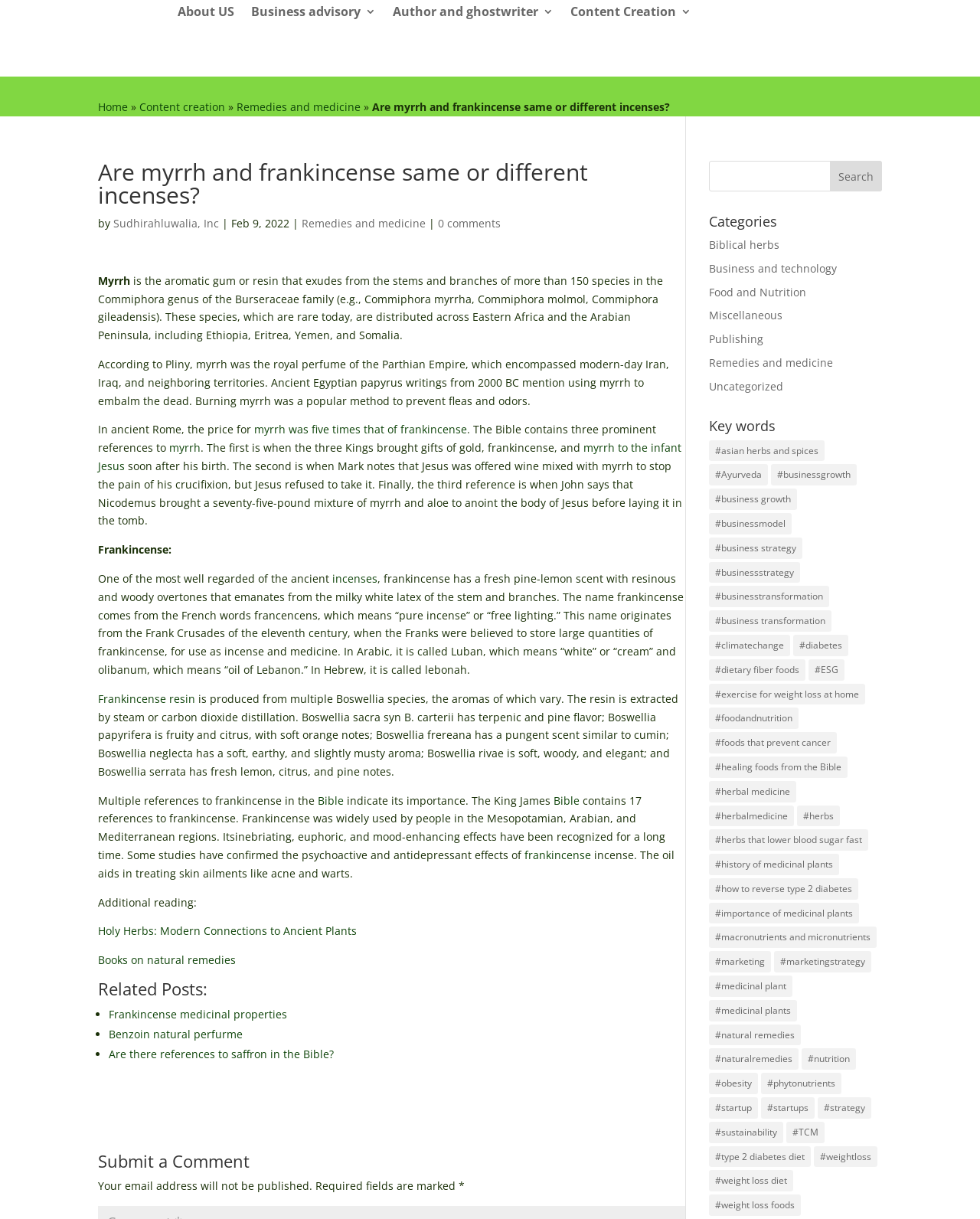What is the name of the genus of the plant that myrrh comes from?
Answer the question using a single word or phrase, according to the image.

Commiphora